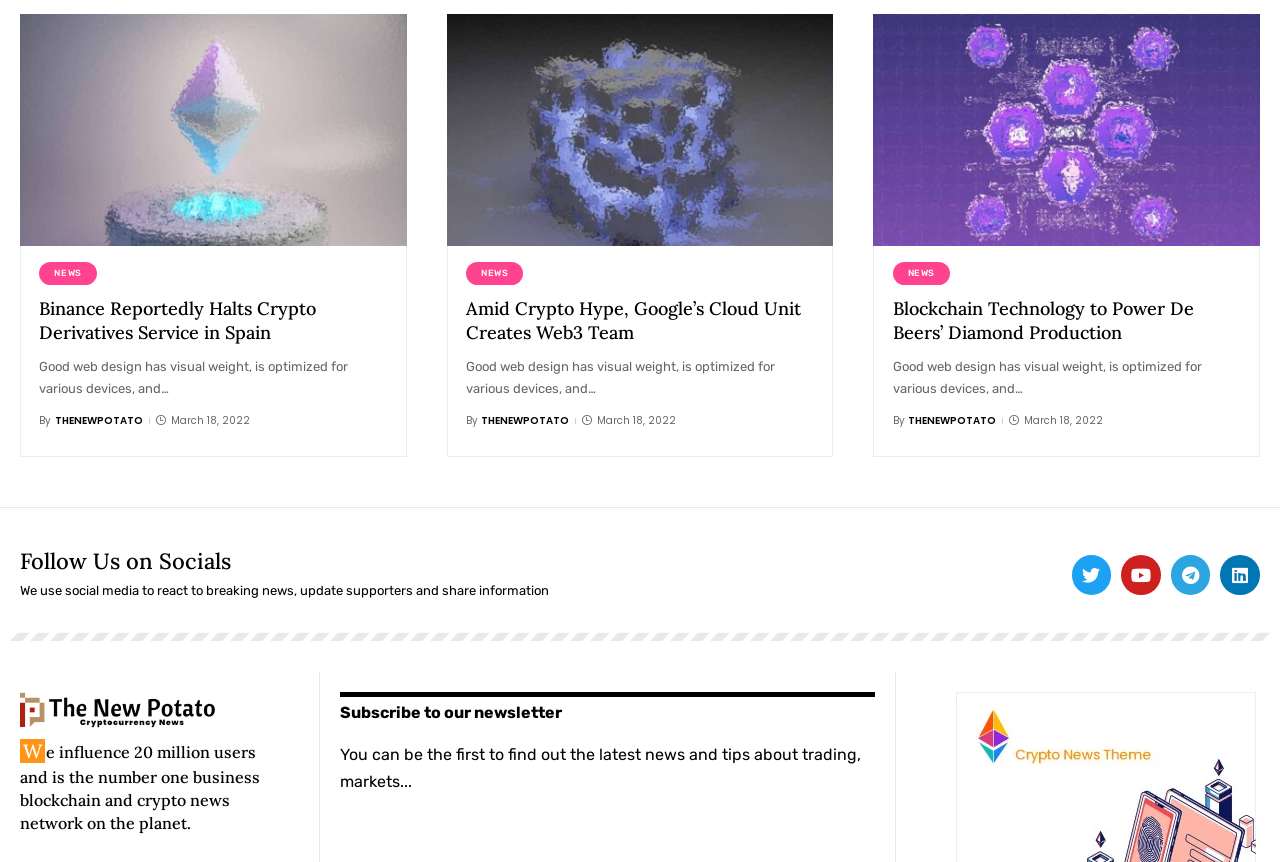Please identify the bounding box coordinates for the region that you need to click to follow this instruction: "Subscribe to the newsletter".

[0.266, 0.817, 0.439, 0.837]